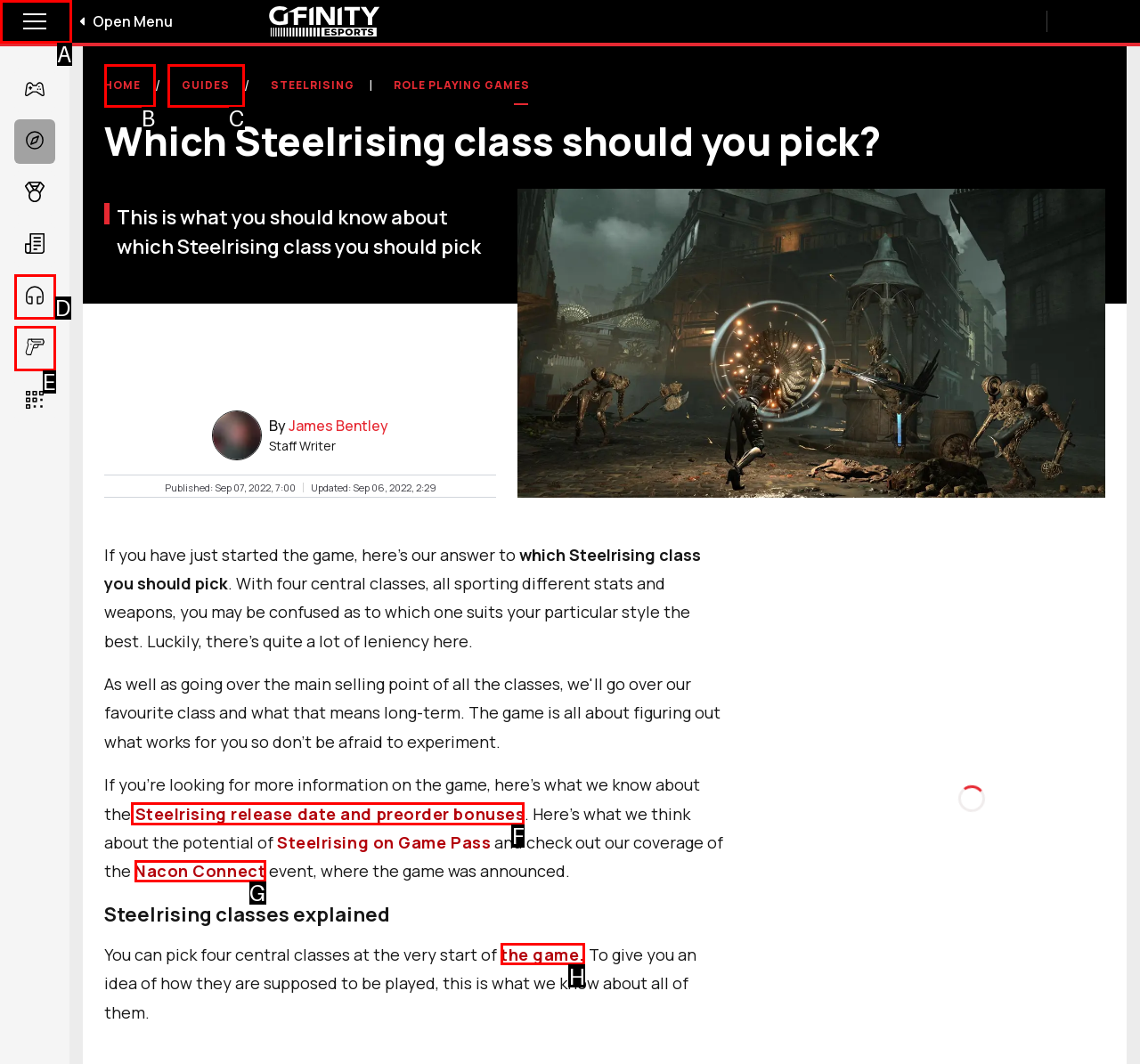To complete the instruction: Check out Steelrising release date and preorder bonuses, which HTML element should be clicked?
Respond with the option's letter from the provided choices.

F